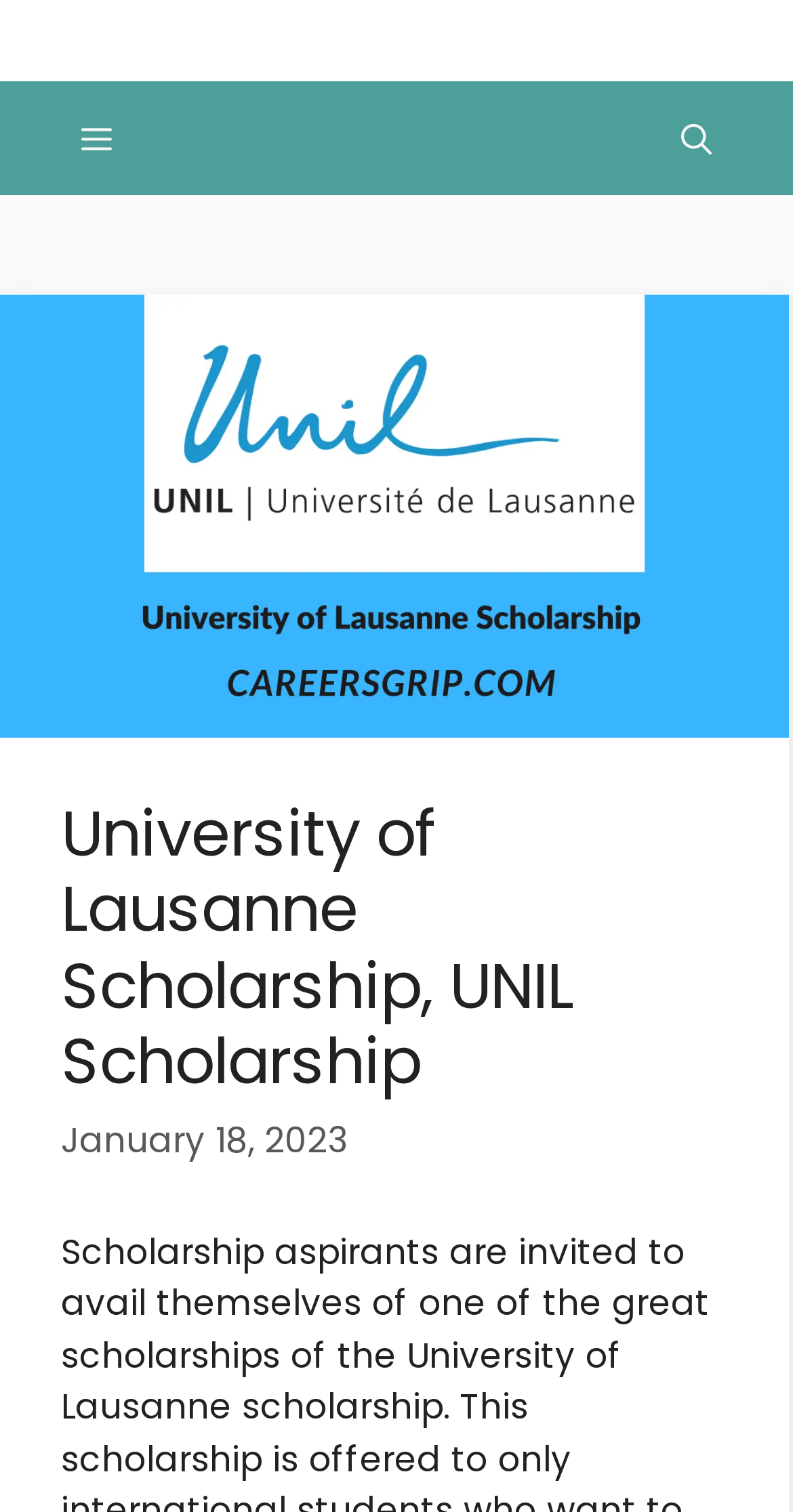What is the image on the webpage?
Using the information from the image, provide a comprehensive answer to the question.

I found the answer by examining the image element on the webpage, which has a description 'University of Lausanne Scholarship'. This image is likely to be the logo or icon of the University of Lausanne Scholarship.